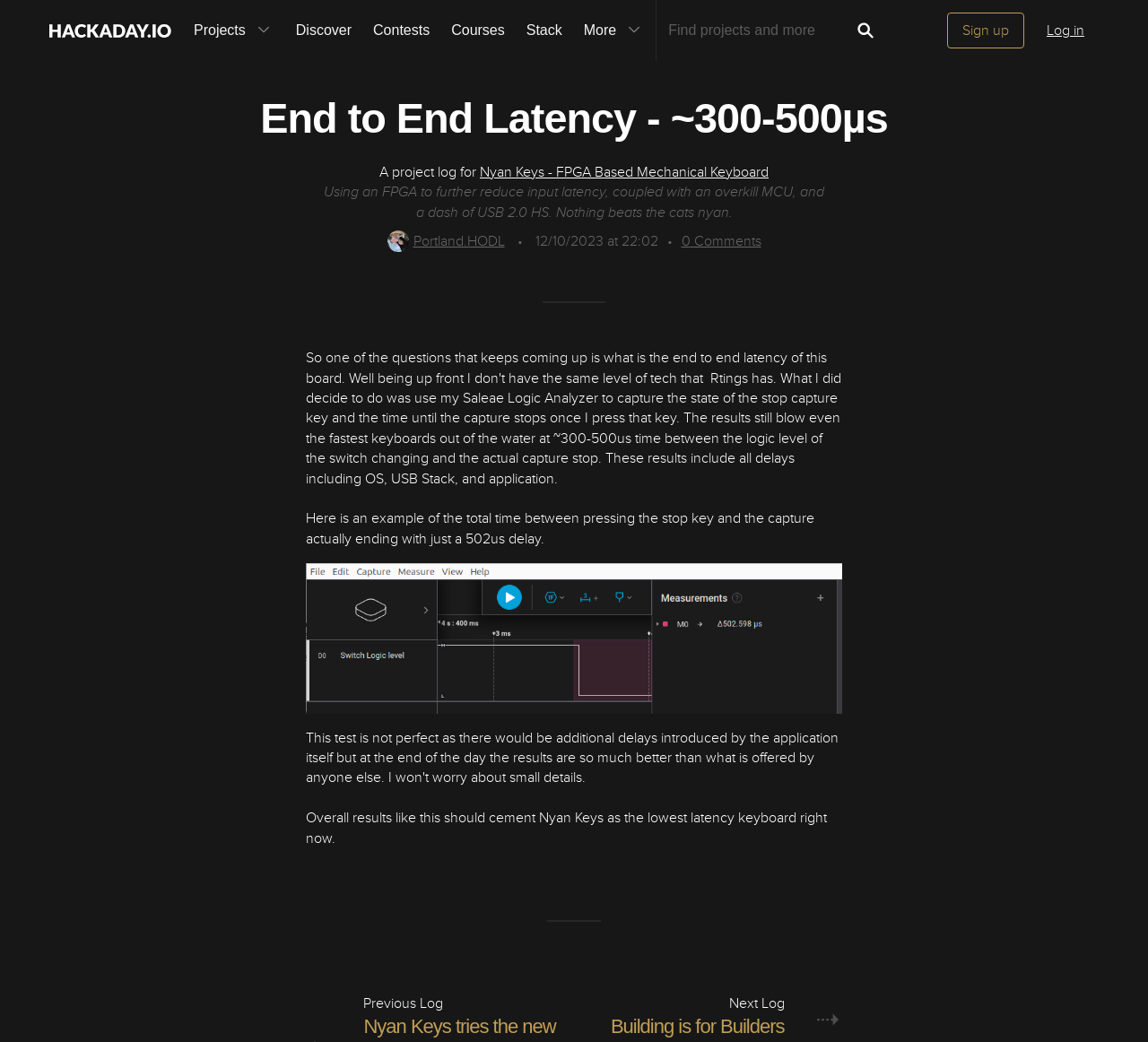How many comments are there on this log?
Kindly offer a comprehensive and detailed response to the question.

I found the answer by looking at the link '0 Comments' which indicates that there are no comments on this log.